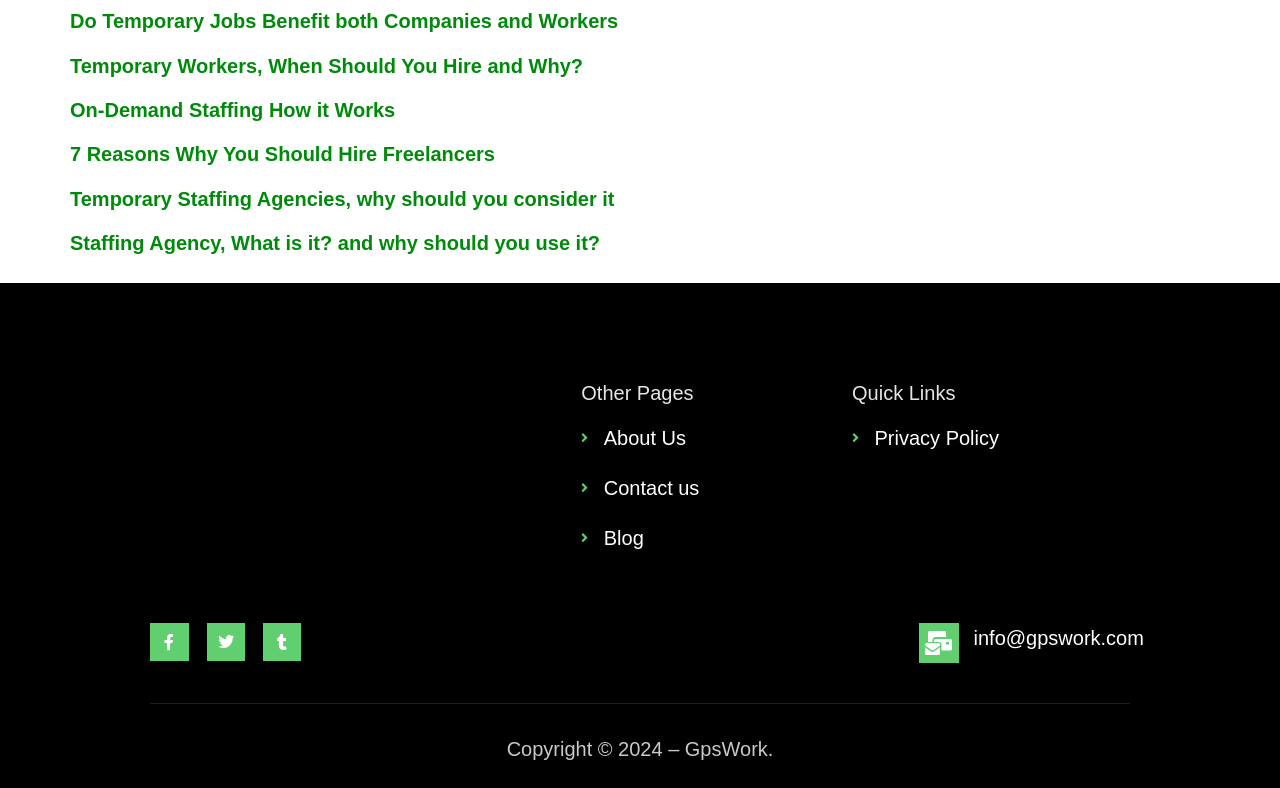What is the copyright year of the website?
Respond with a short answer, either a single word or a phrase, based on the image.

2024